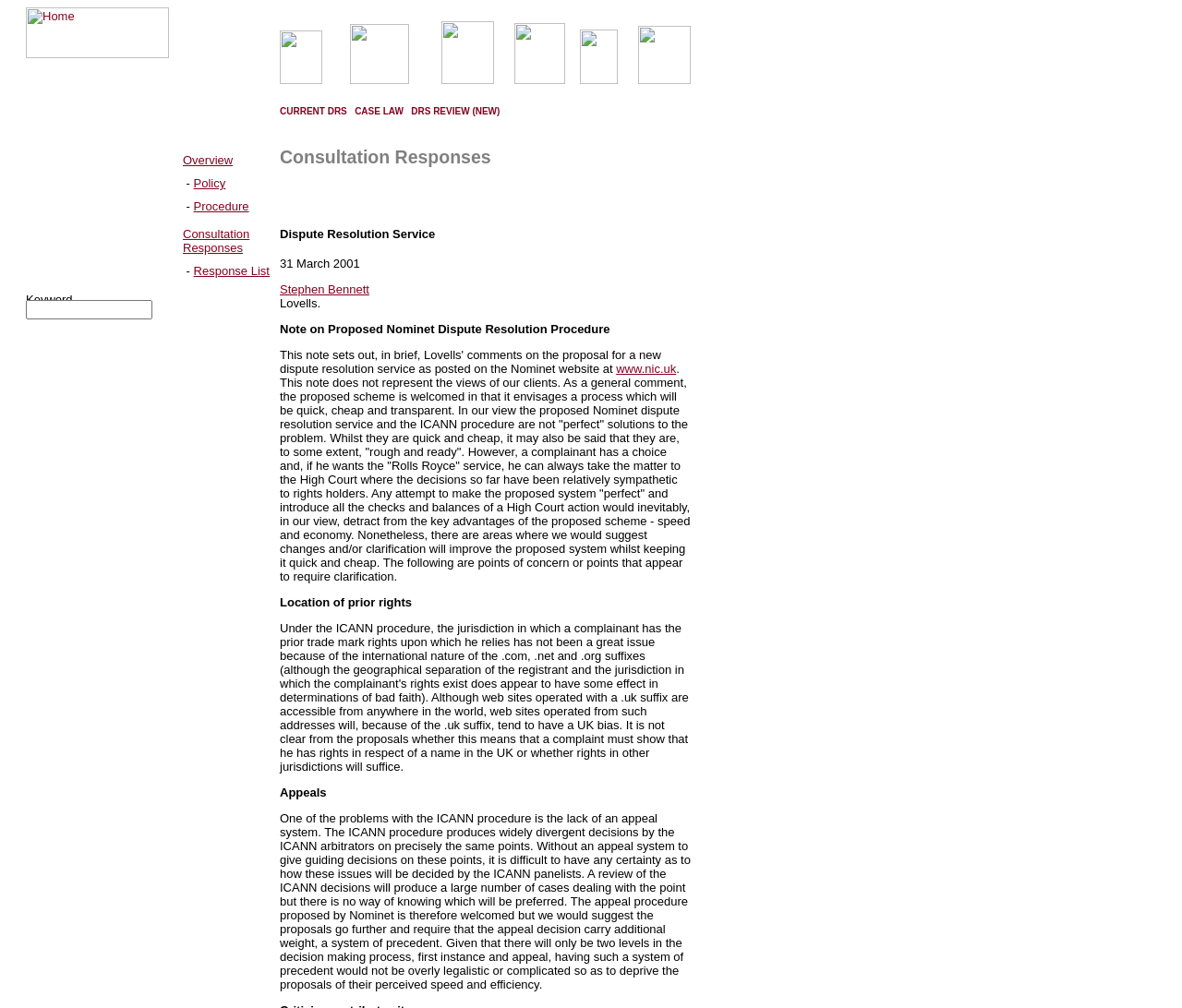From the webpage screenshot, identify the region described by DRS REVIEW (NEW). Provide the bounding box coordinates as (top-left x, top-left y, bottom-right x, bottom-right y), with each value being a floating point number between 0 and 1.

[0.348, 0.105, 0.423, 0.115]